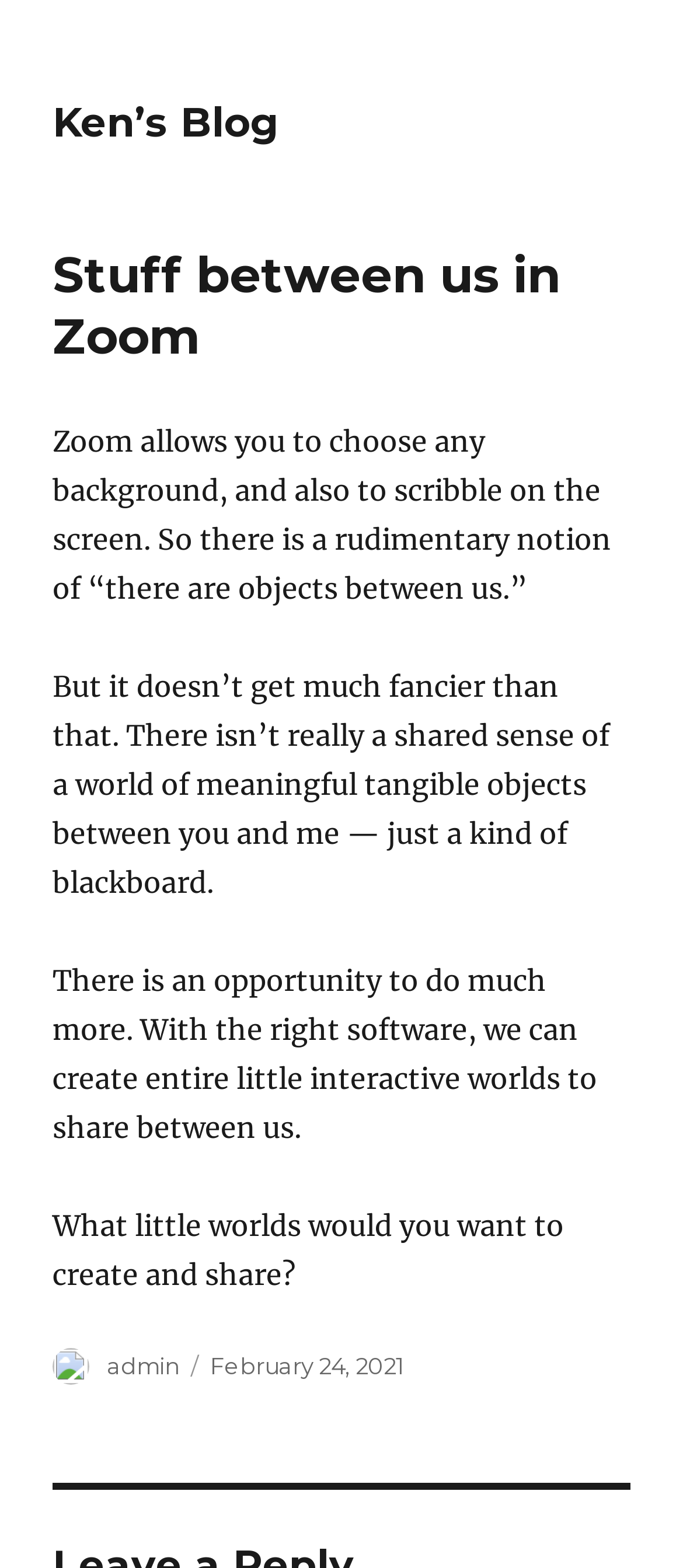Locate the bounding box of the UI element defined by this description: "admin". The coordinates should be given as four float numbers between 0 and 1, formatted as [left, top, right, bottom].

[0.156, 0.862, 0.261, 0.88]